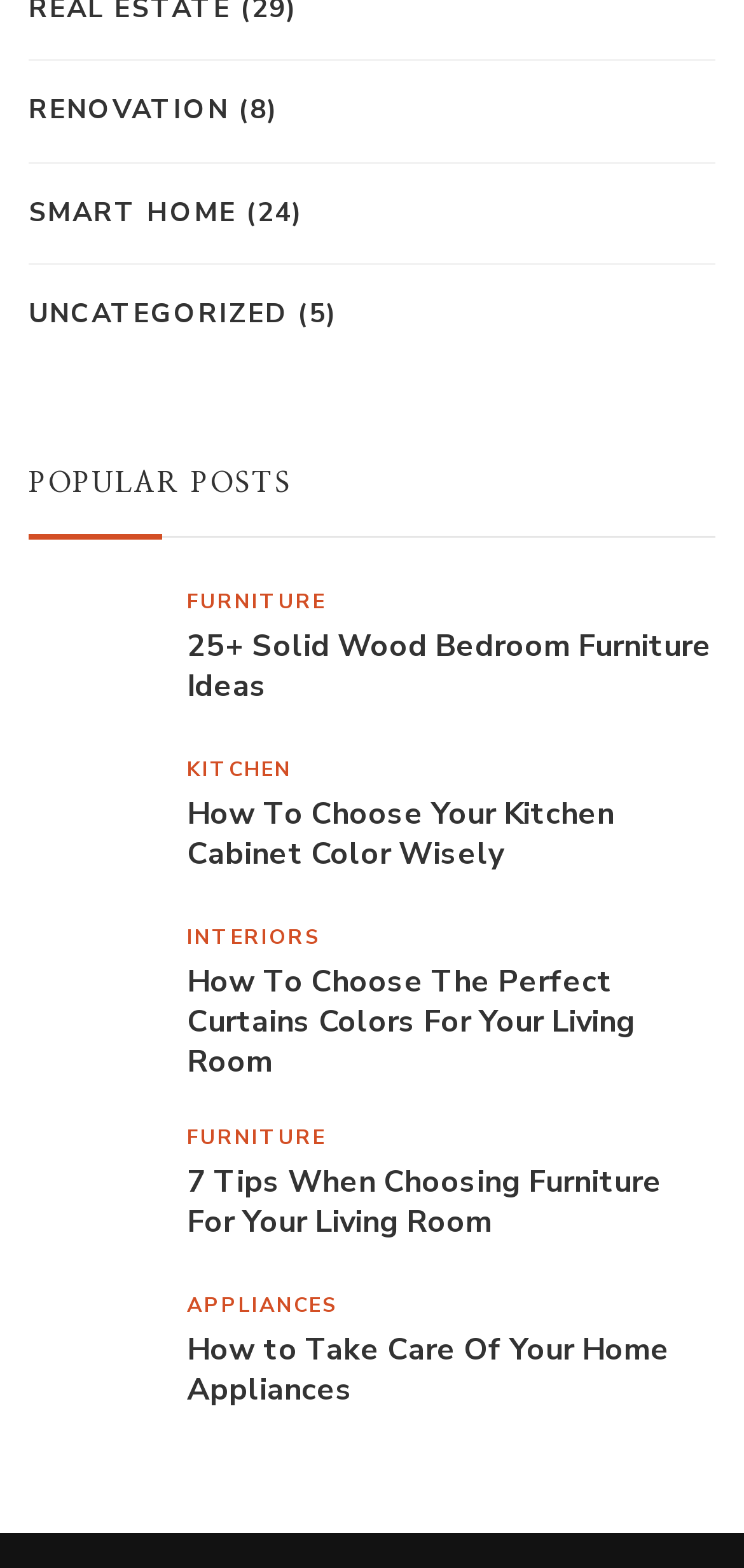Highlight the bounding box coordinates of the element you need to click to perform the following instruction: "Click on RENOVATION."

[0.038, 0.057, 0.308, 0.085]